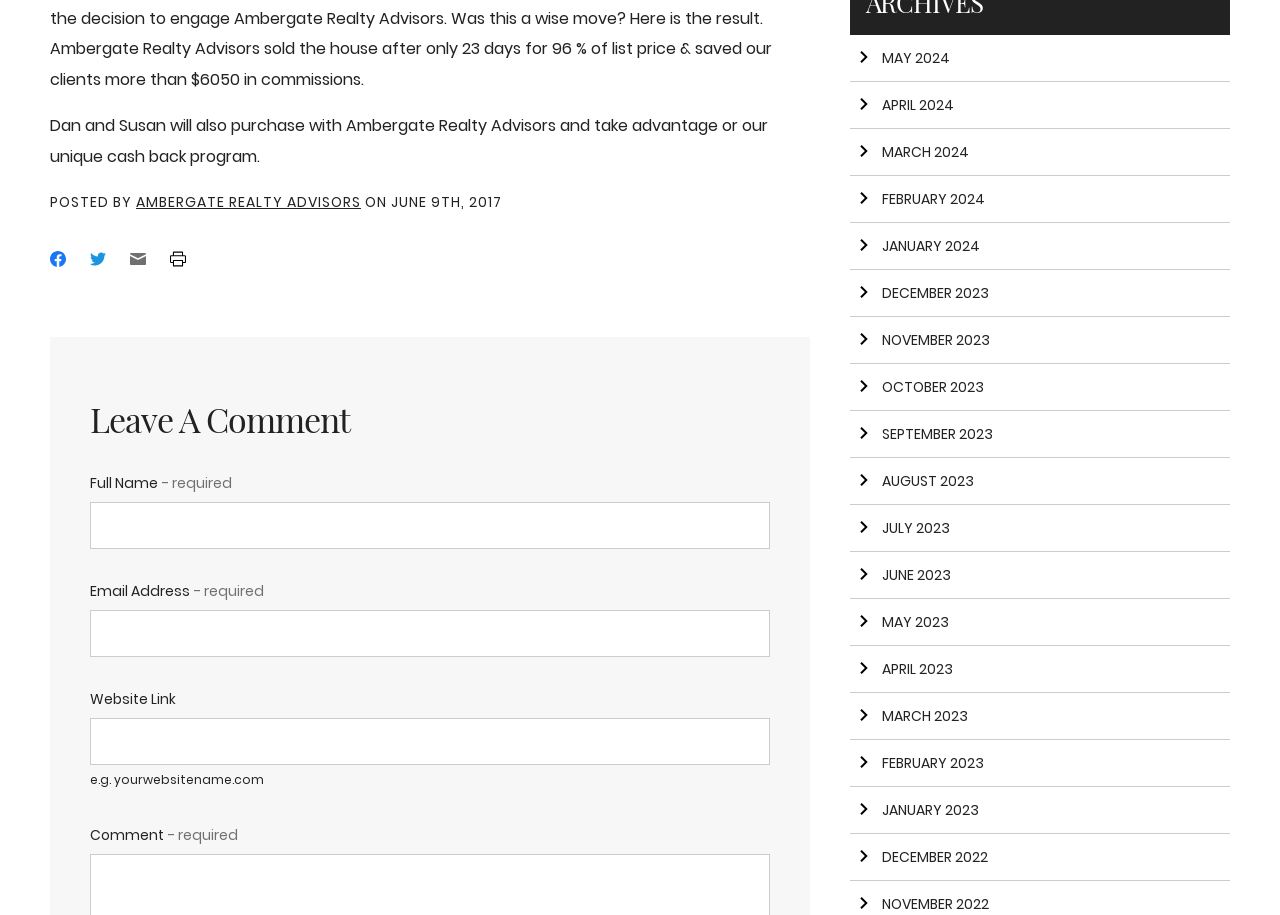Can you pinpoint the bounding box coordinates for the clickable element required for this instruction: "Enter full name"? The coordinates should be four float numbers between 0 and 1, i.e., [left, top, right, bottom].

[0.07, 0.549, 0.602, 0.6]